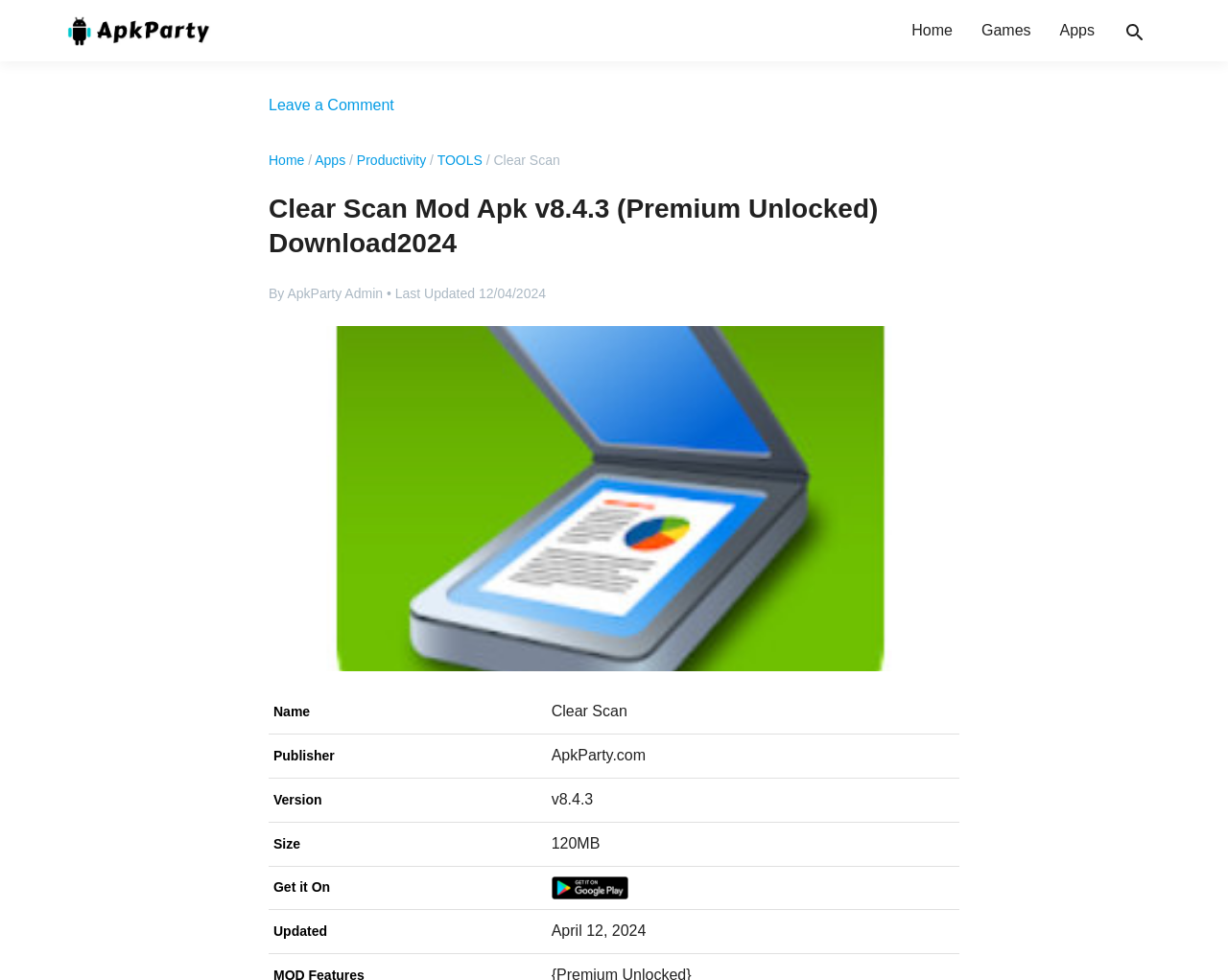Can you show the bounding box coordinates of the region to click on to complete the task described in the instruction: "Go to Home"?

[0.731, 0.0, 0.787, 0.063]